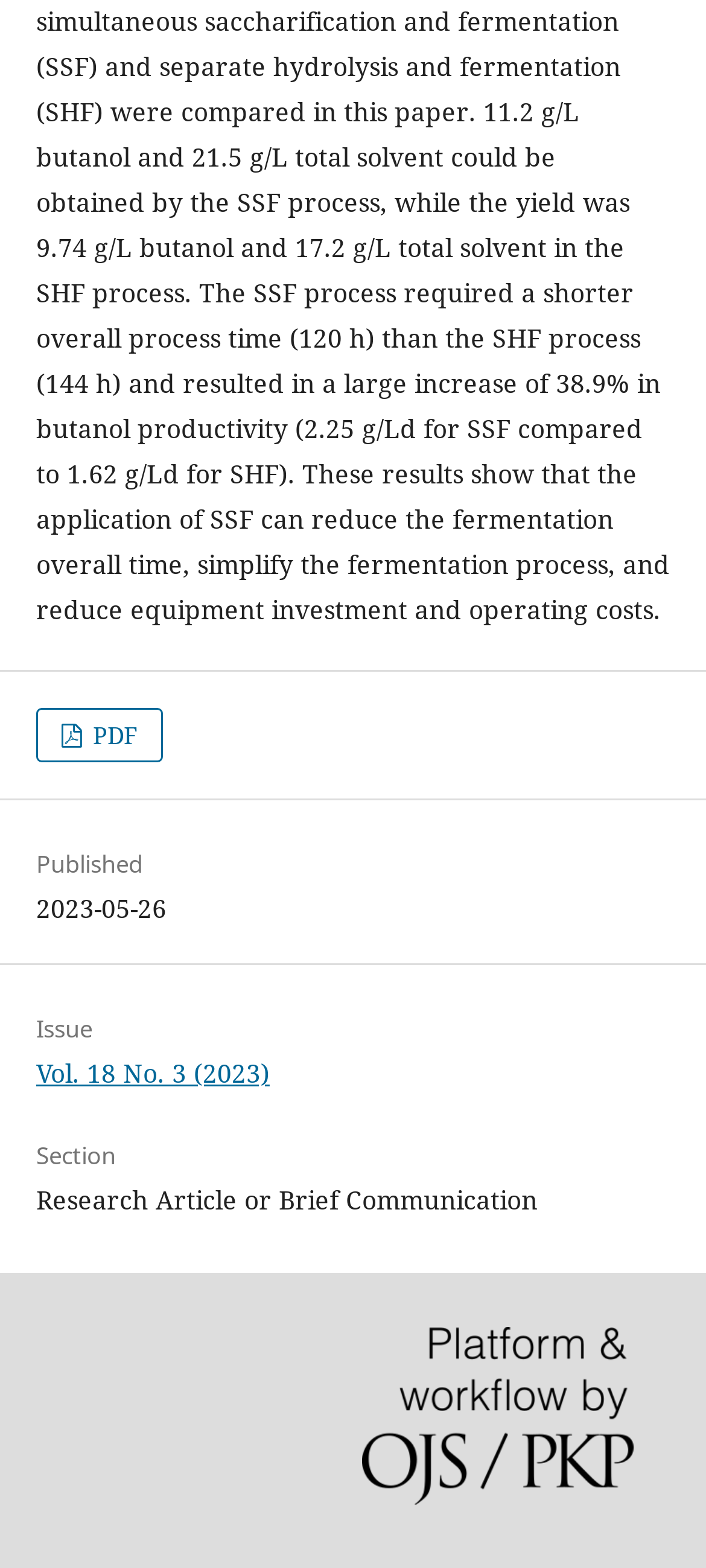Please respond to the question with a concise word or phrase:
What is the publication date?

2023-05-26